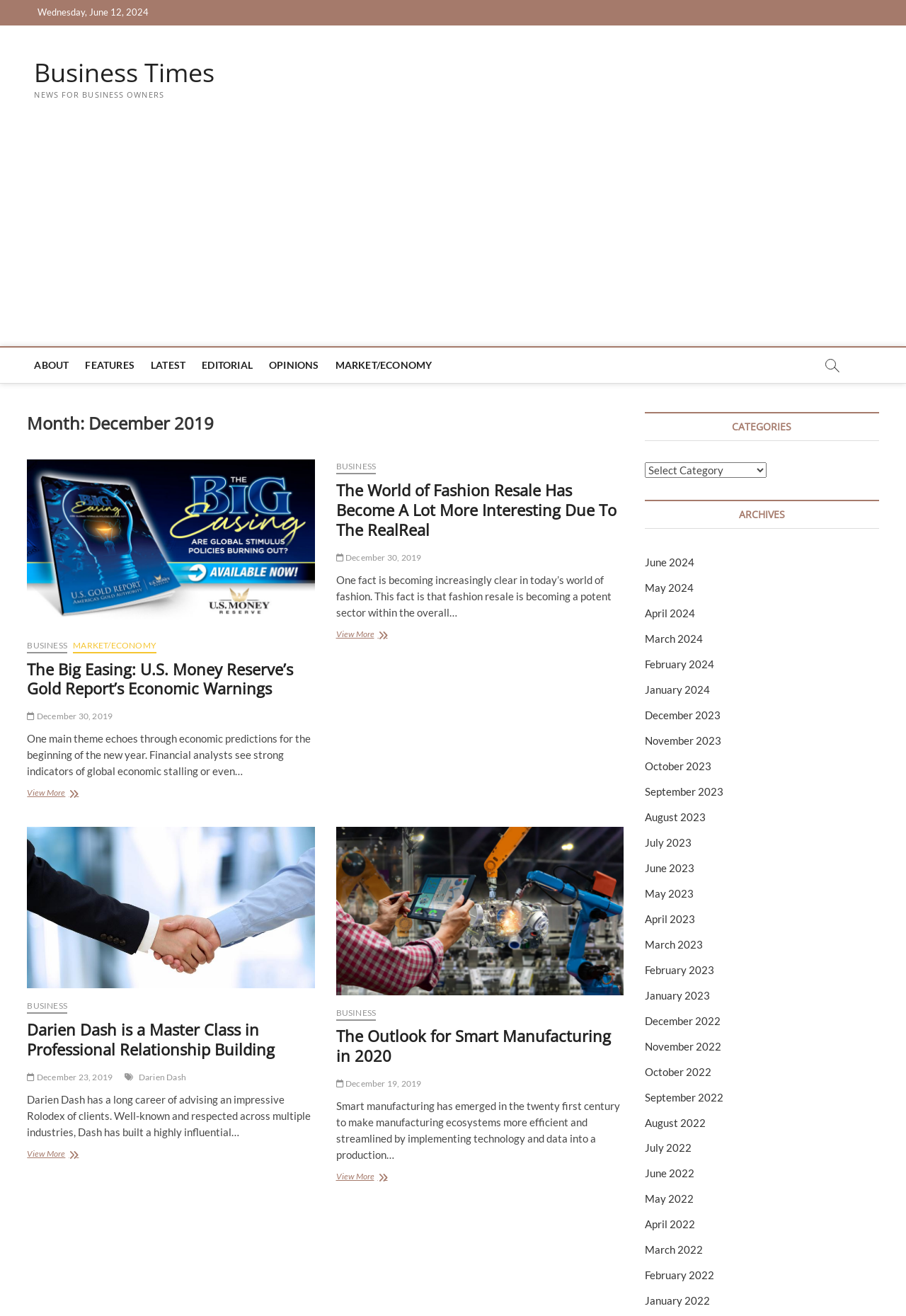Provide a brief response to the question below using one word or phrase:
How many categories are listed in the 'CATEGORIES' section?

1